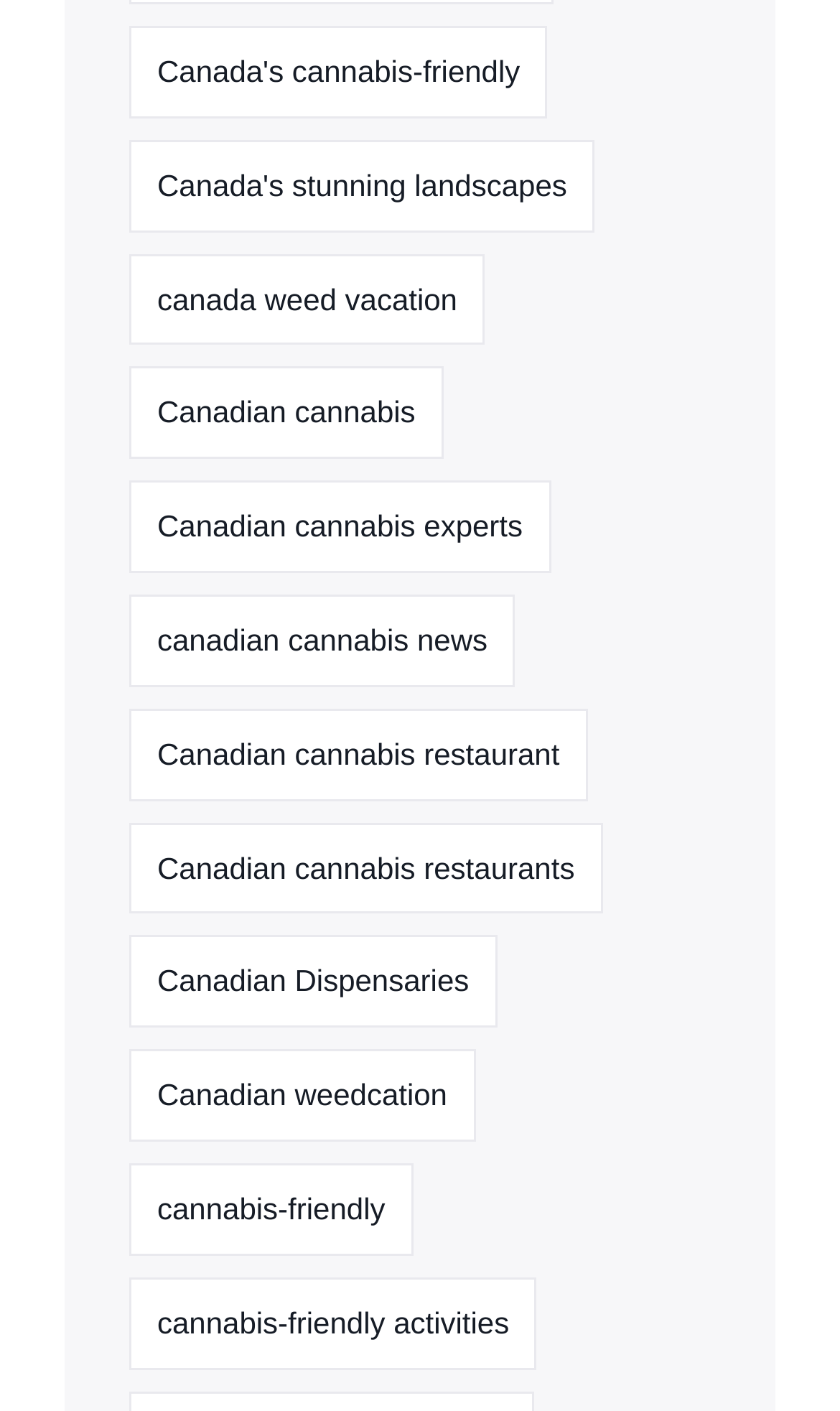Given the element description when to say nothing, specify the bounding box coordinates of the corresponding UI element in the format (top-left x, top-left y, bottom-right x, bottom-right y). All values must be between 0 and 1.

None